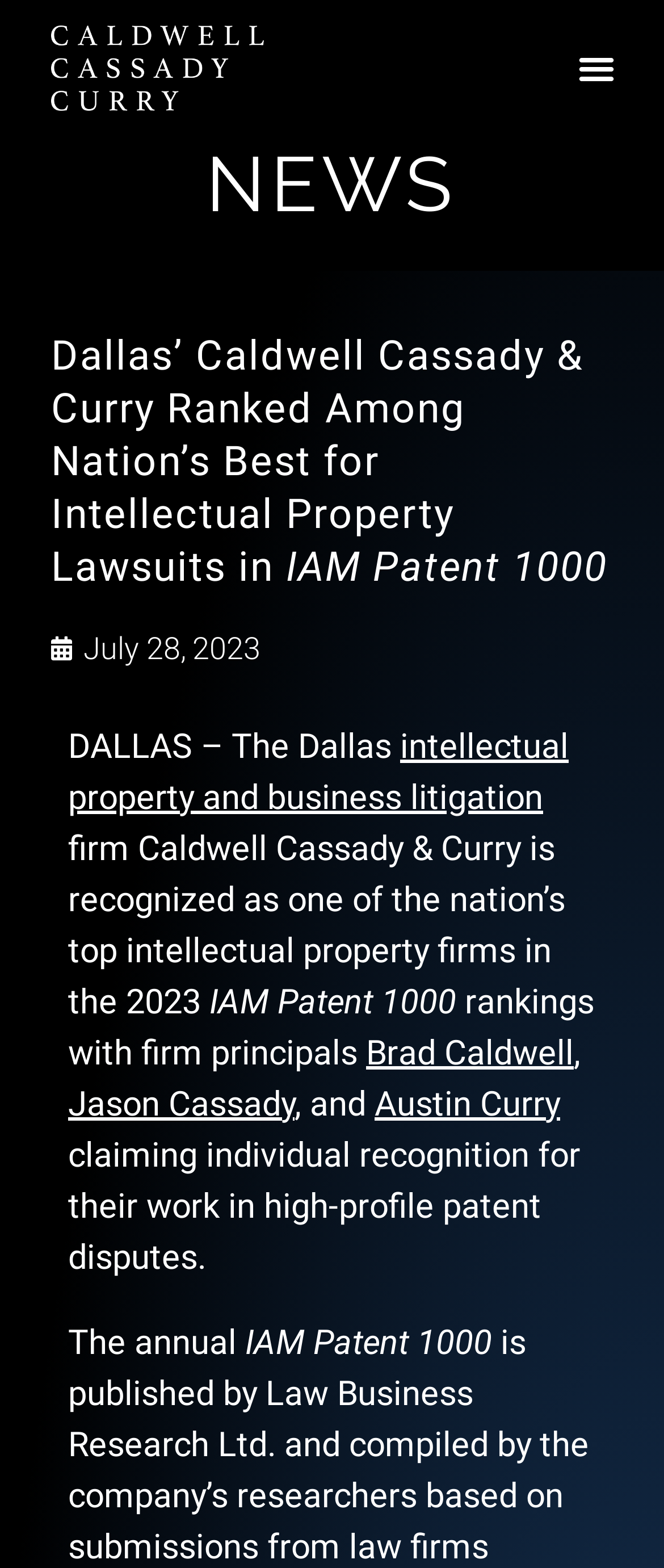What is the ranking publication?
Based on the image, provide your answer in one word or phrase.

IAM Patent 1000